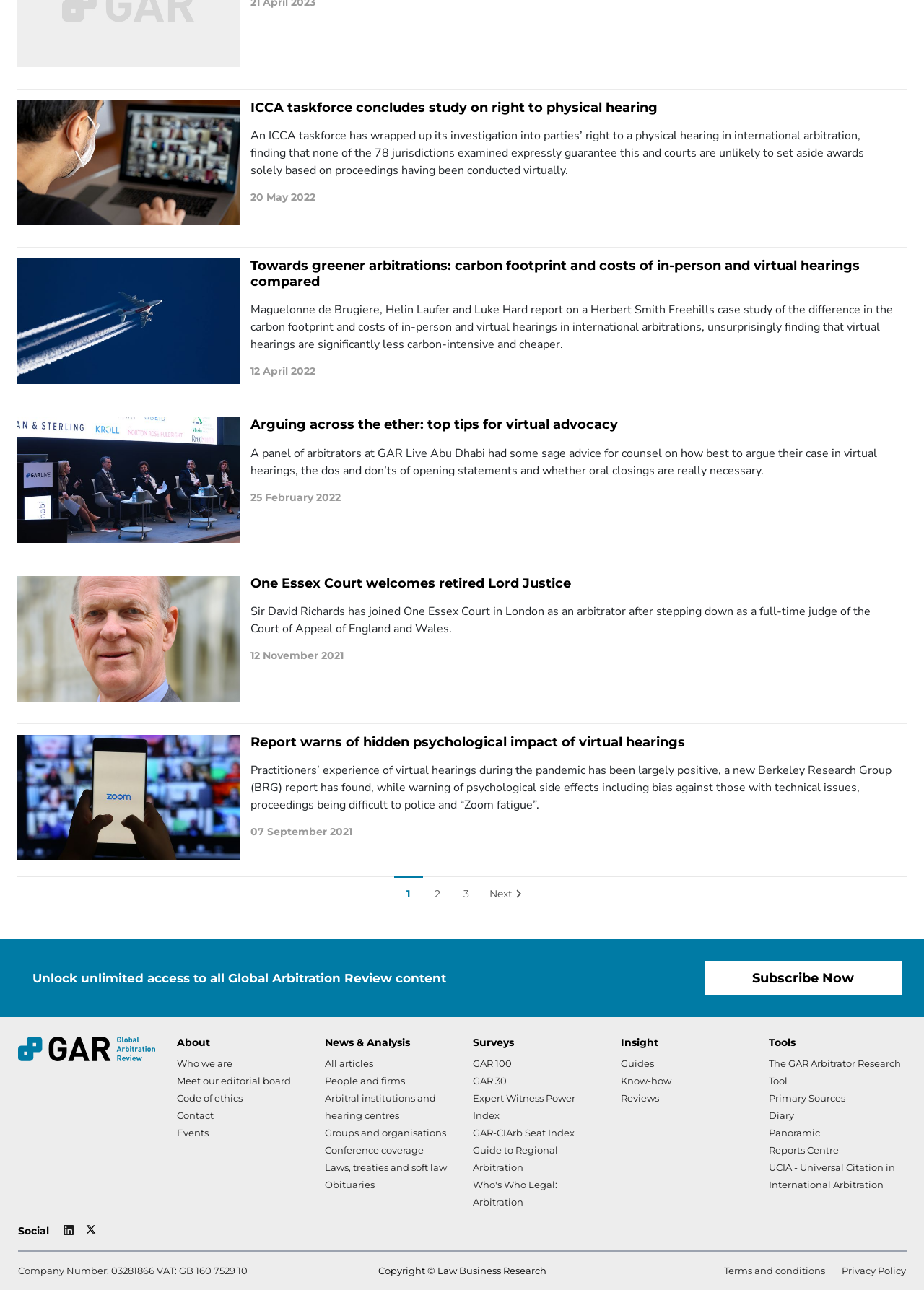Pinpoint the bounding box coordinates of the element you need to click to execute the following instruction: "Learn more about the GAR Arbitrator Research Tool". The bounding box should be represented by four float numbers between 0 and 1, in the format [left, top, right, bottom].

[0.832, 0.82, 0.975, 0.842]